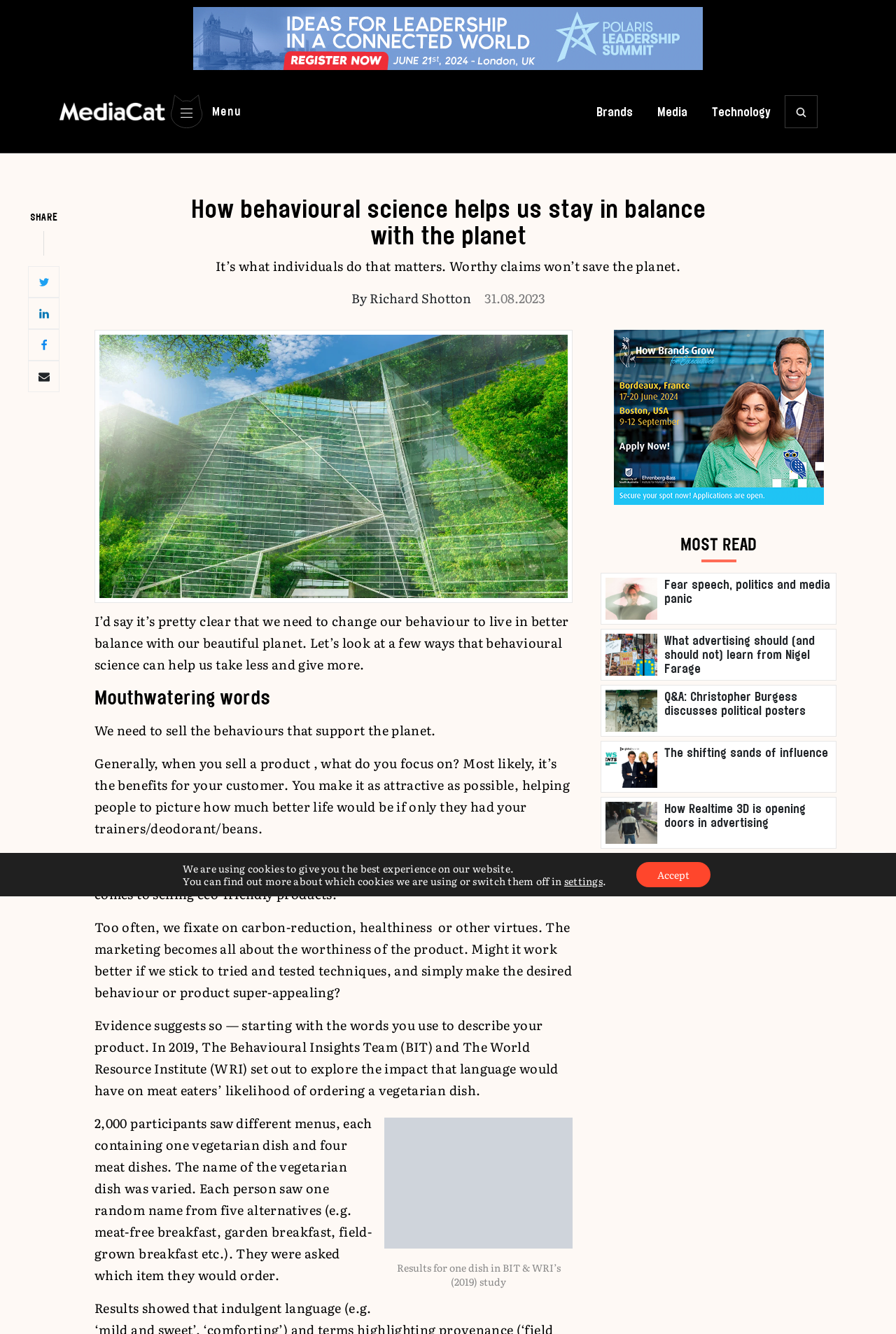Find and provide the bounding box coordinates for the UI element described with: "parent_node: Menu".

[0.066, 0.076, 0.184, 0.09]